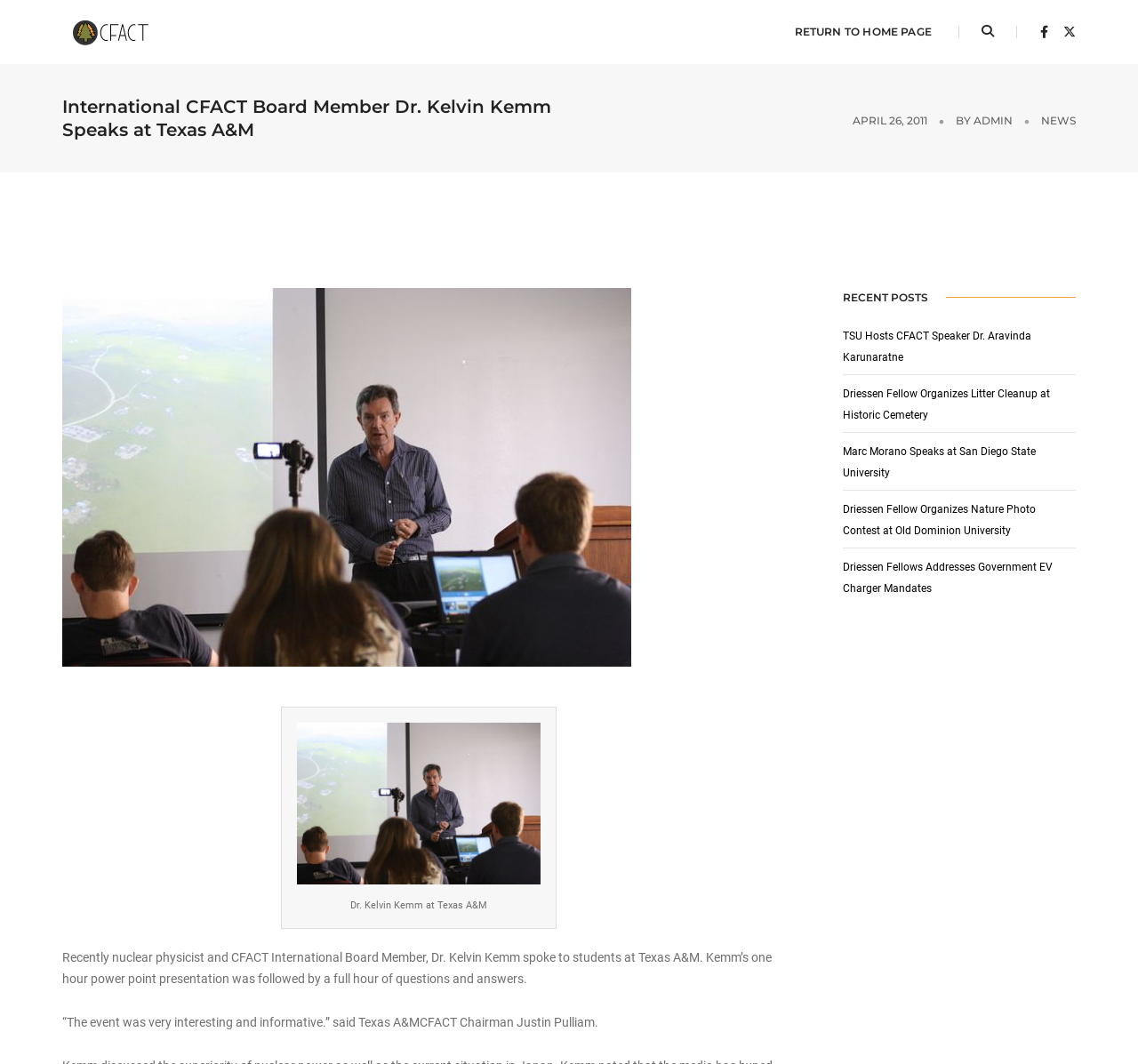Locate the bounding box coordinates of the element that needs to be clicked to carry out the instruction: "View Dr. Kelvin Kemm's speech at Texas A&M". The coordinates should be given as four float numbers ranging from 0 to 1, i.e., [left, top, right, bottom].

[0.261, 0.748, 0.475, 0.761]